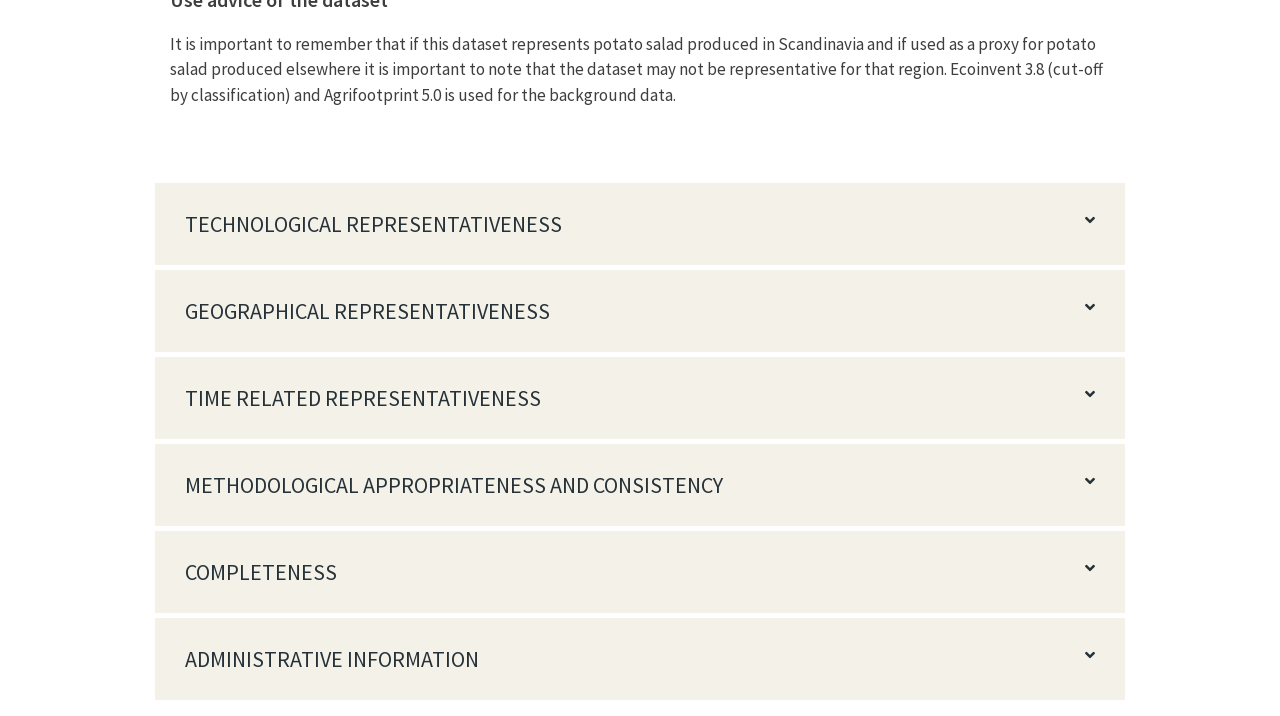Please provide a detailed answer to the question below by examining the image:
What is the topic of the static text?

The static text at the top of the webpage discusses the importance of considering the representativeness of a dataset, specifically in the context of potato salad produced in Scandinavia. Therefore, the topic of the static text is the potato salad dataset.